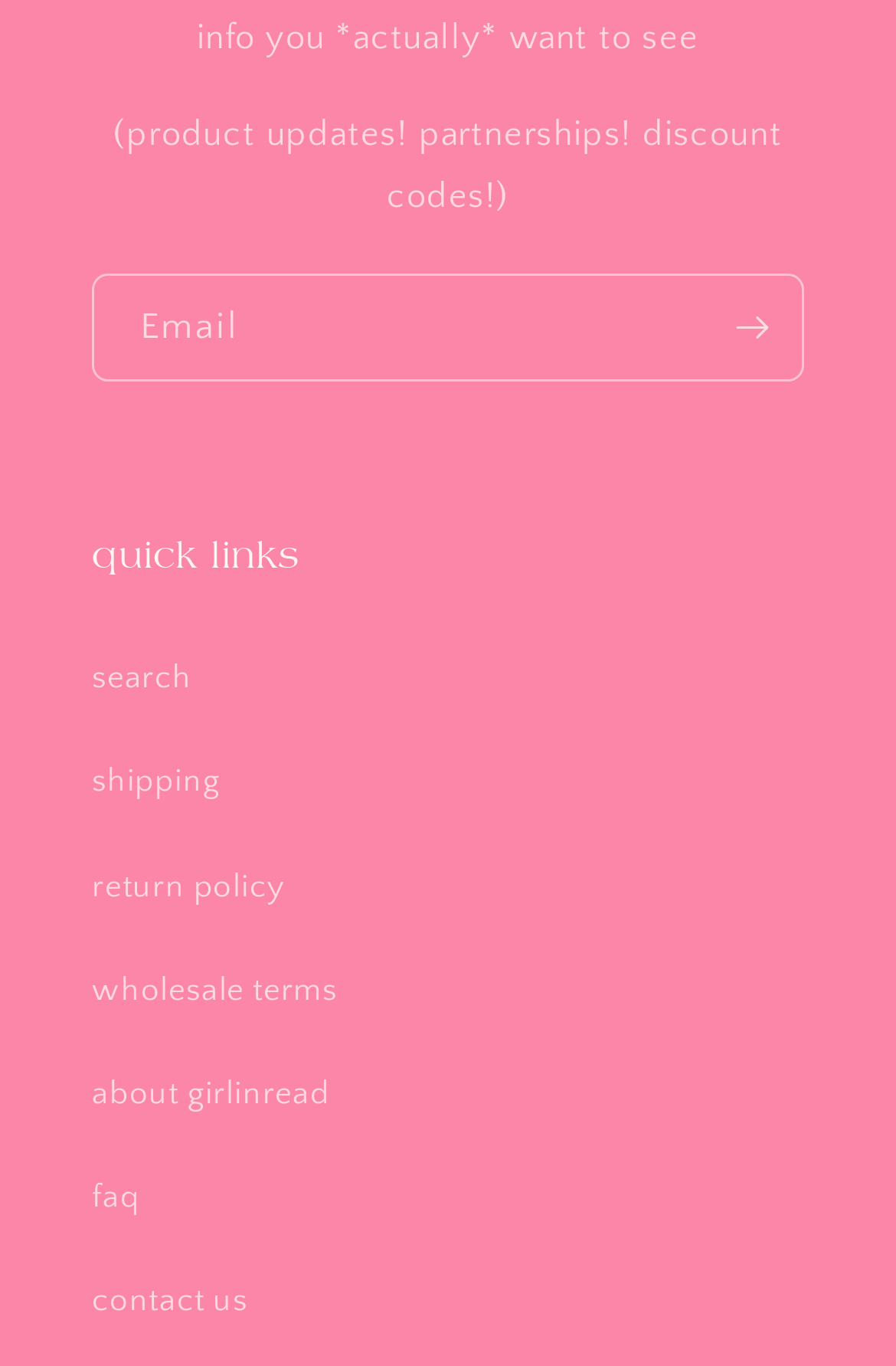Please identify the bounding box coordinates of the element that needs to be clicked to perform the following instruction: "Learn about Girl in Read".

[0.103, 0.764, 0.897, 0.84]